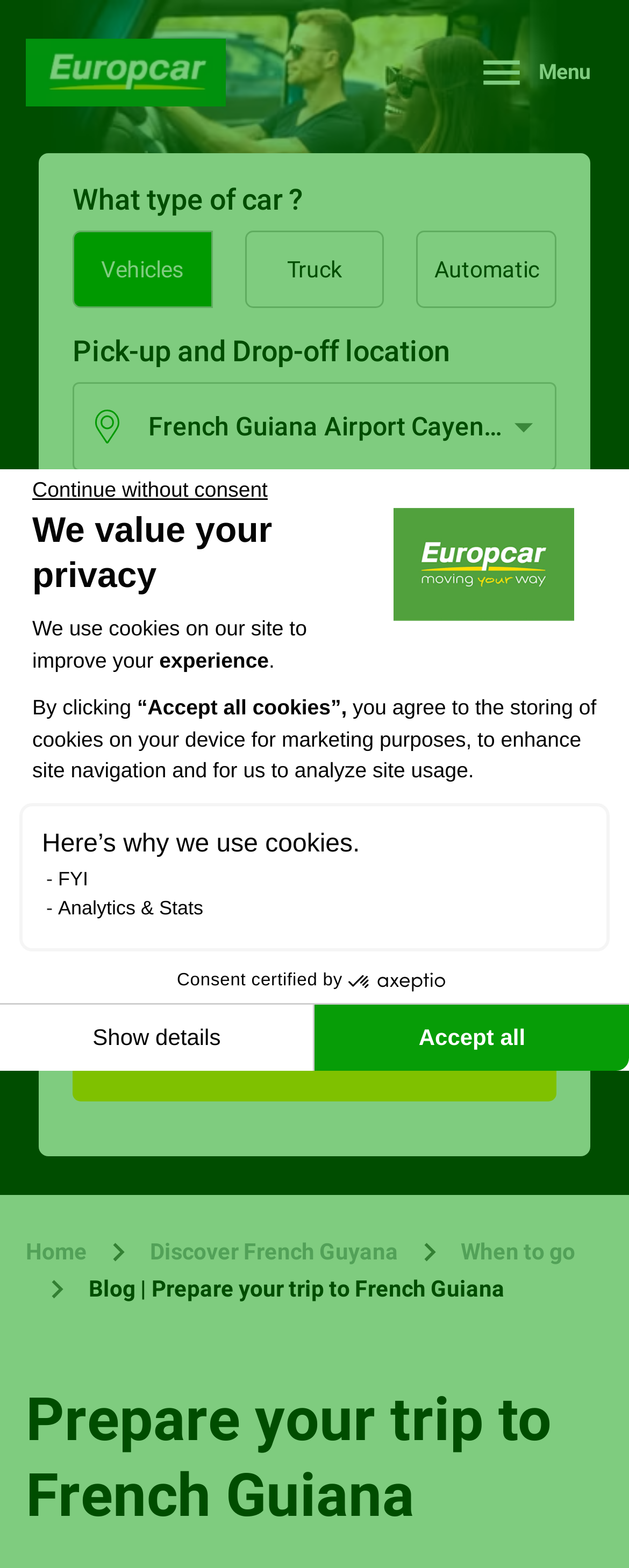Find the bounding box coordinates for the area that should be clicked to accomplish the instruction: "Click the BOOK button".

[0.115, 0.644, 0.885, 0.702]